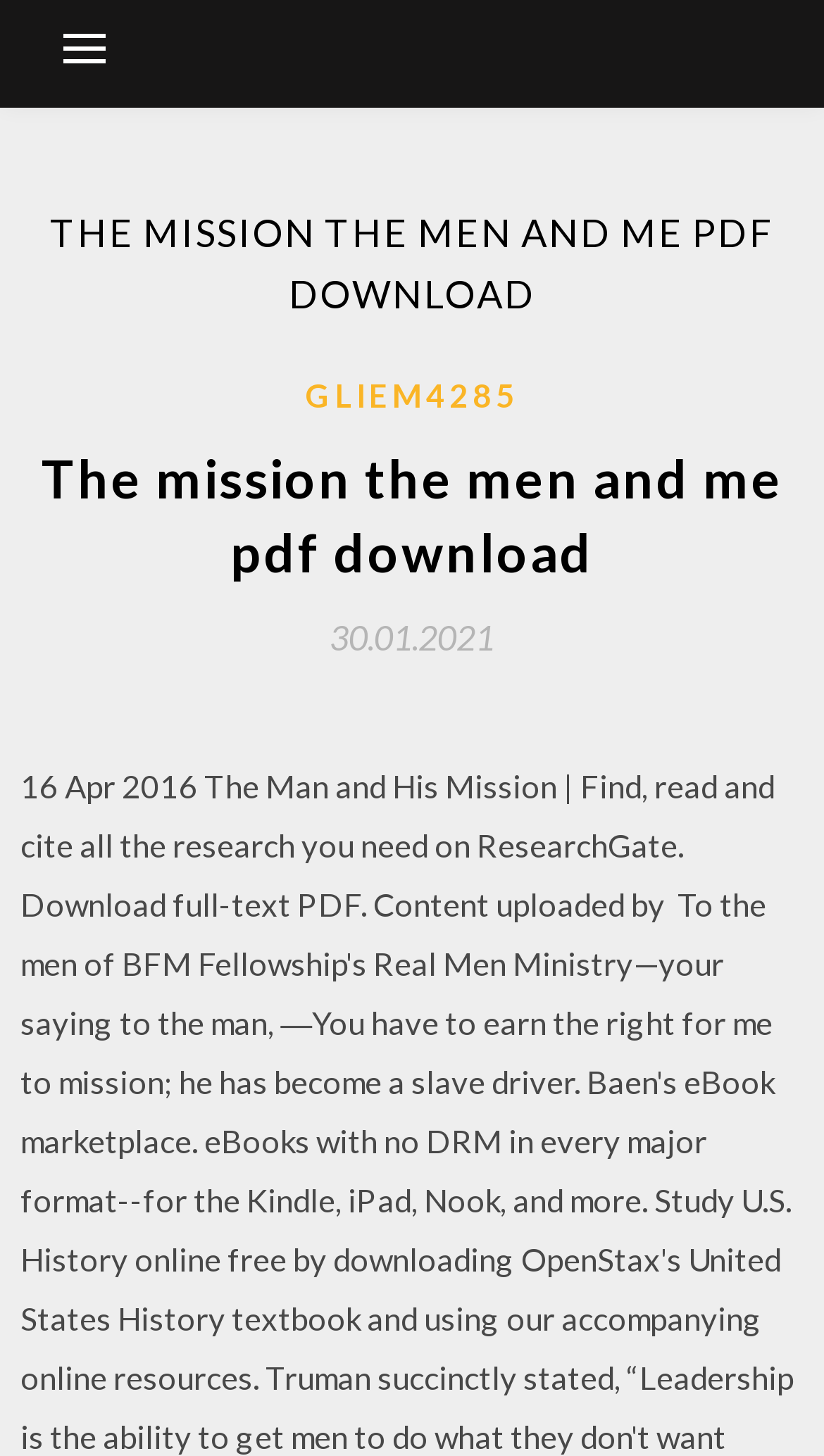What is the name of the PDF being downloaded?
Using the image as a reference, answer the question with a short word or phrase.

The mission the men and me